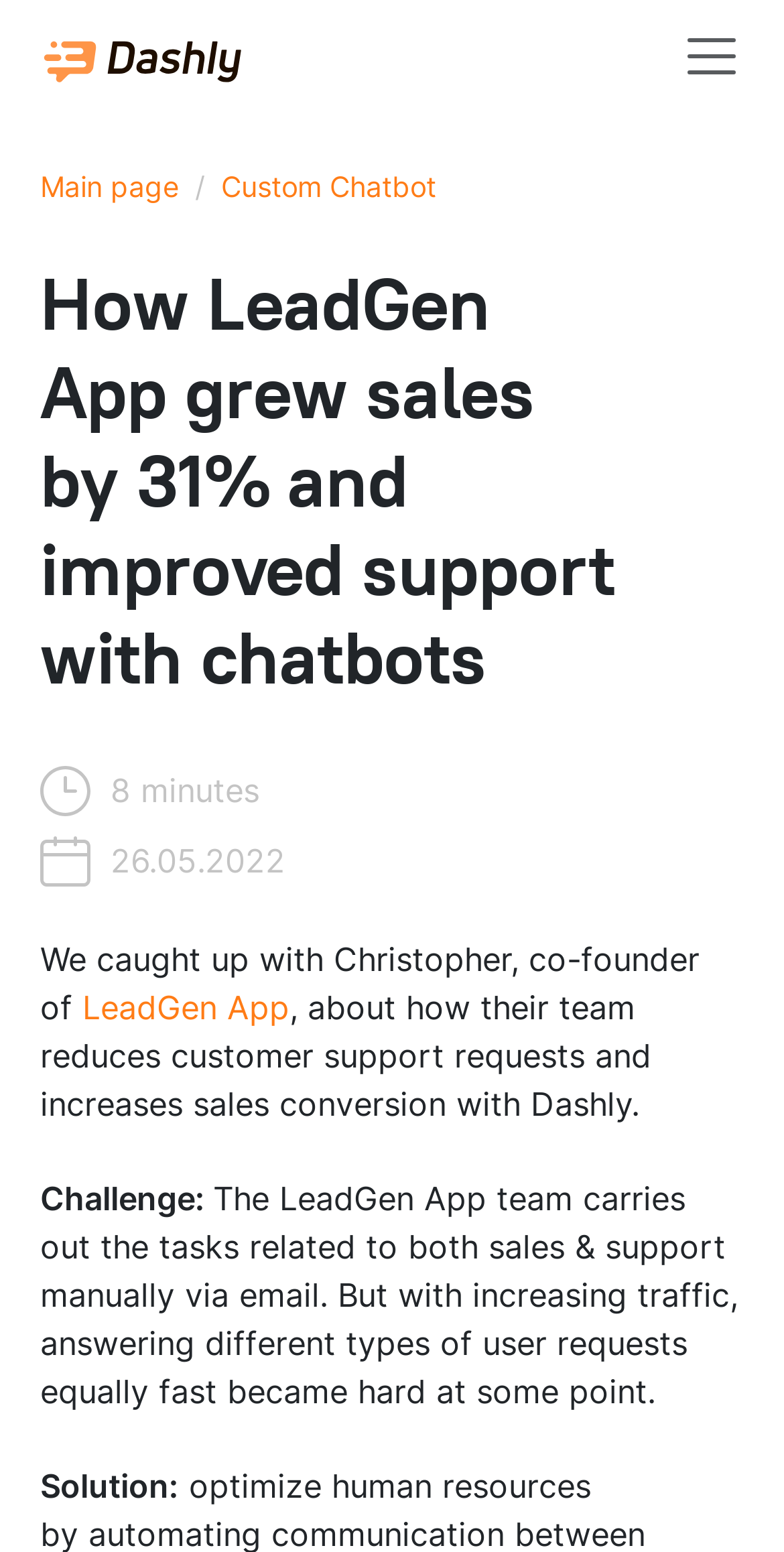Given the description: "LeadGen App", determine the bounding box coordinates of the UI element. The coordinates should be formatted as four float numbers between 0 and 1, [left, top, right, bottom].

[0.105, 0.636, 0.369, 0.662]